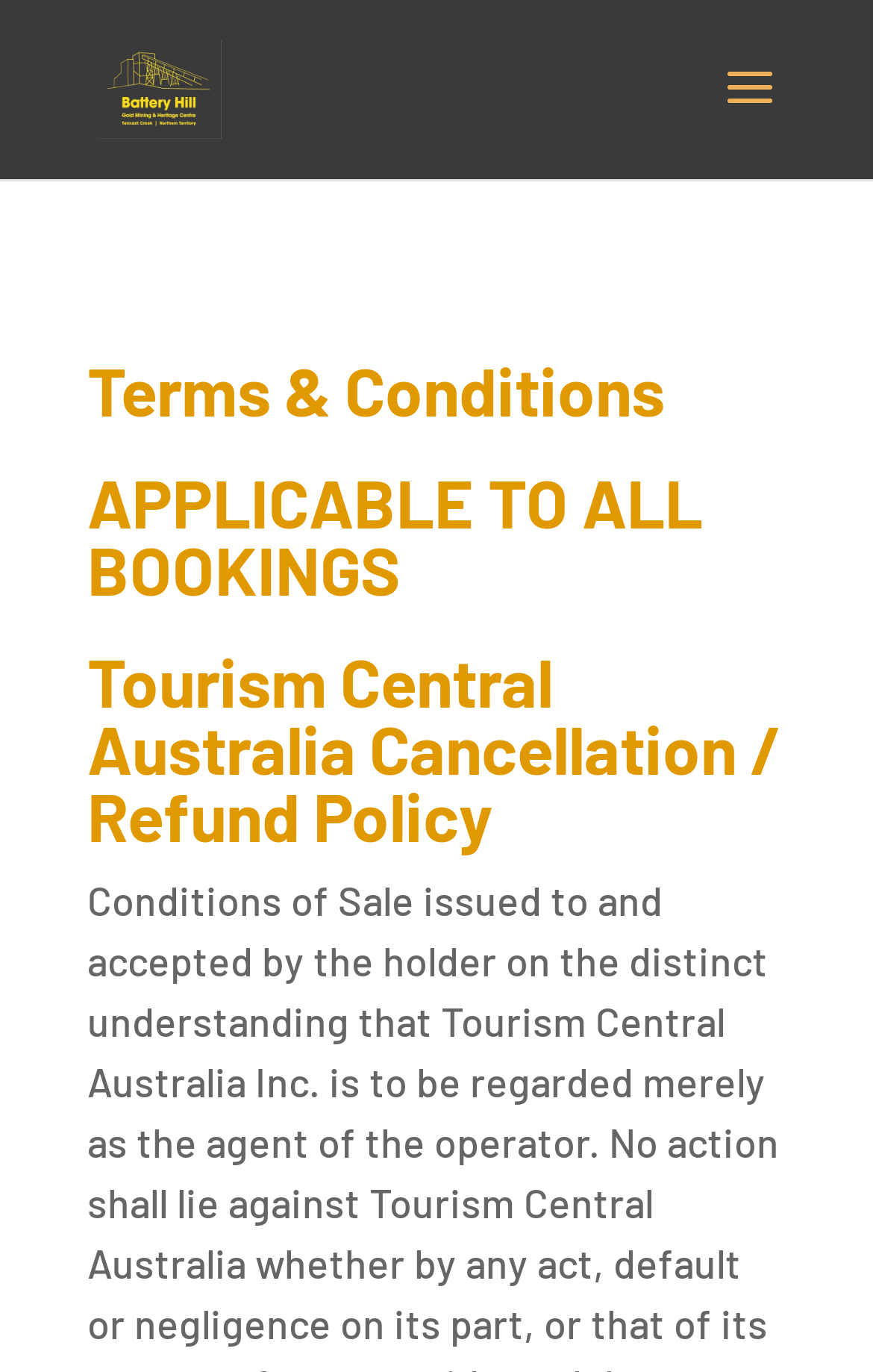Can you give a detailed response to the following question using the information from the image? What is the first policy mentioned?

I found the answer by looking at the headings on the webpage, and the first policy mentioned is 'Tourism Central Australia Cancellation / Refund Policy'.